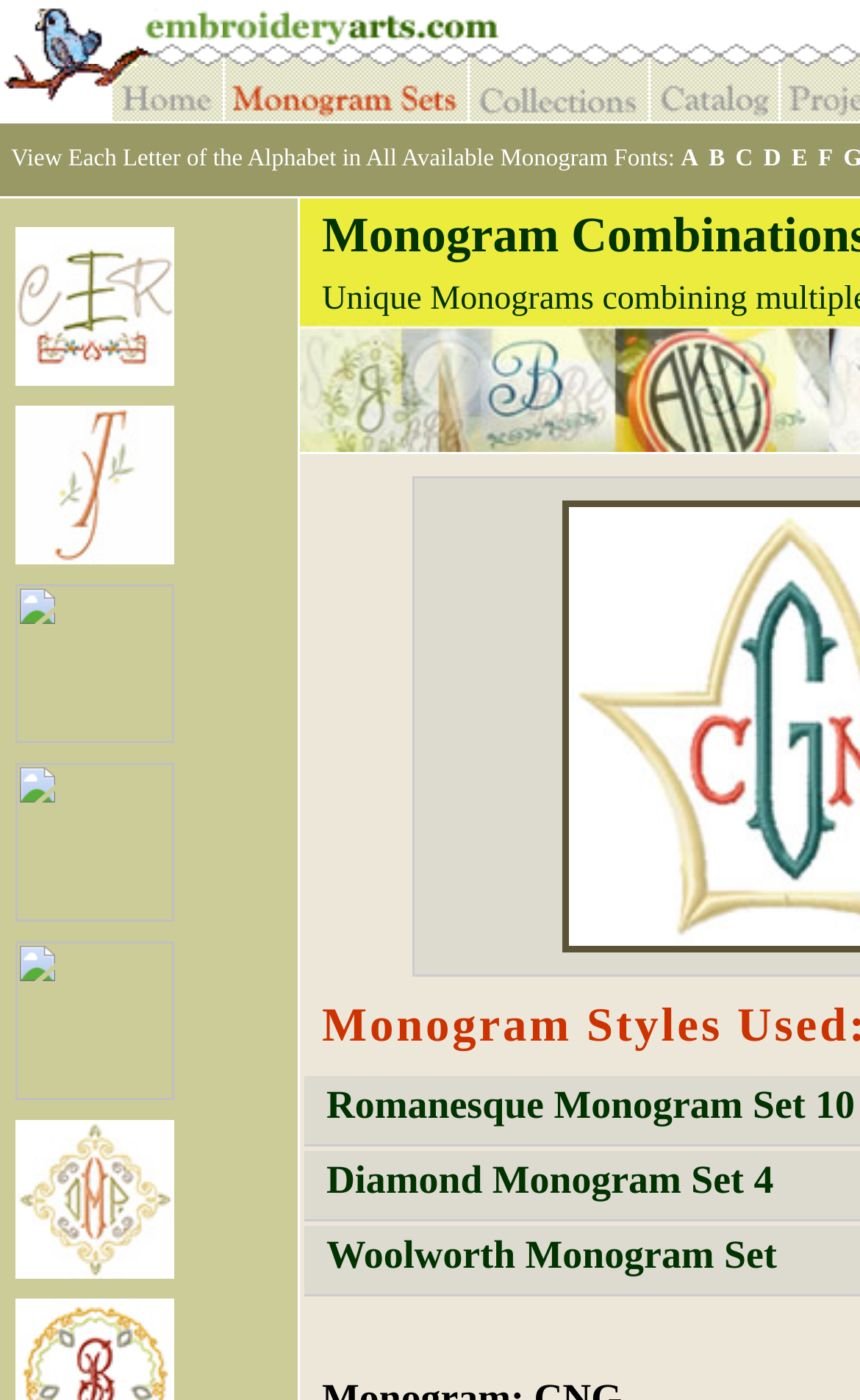Please provide a one-word or phrase answer to the question: 
What is the purpose of the image with the text 'EmbroideryArts'?

Link to EmbroideryArts